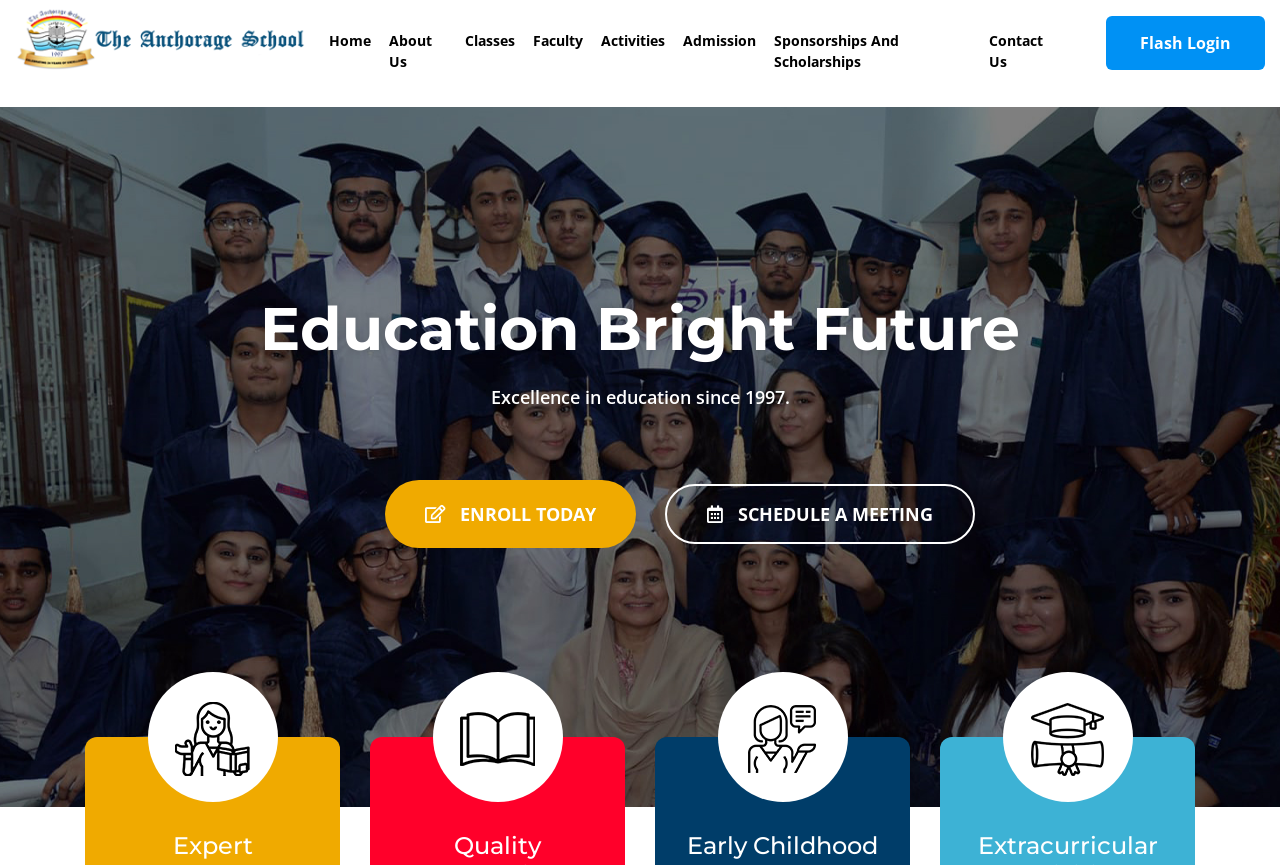Determine the bounding box coordinates for the area that should be clicked to carry out the following instruction: "contact the school".

[0.766, 0.0, 0.833, 0.118]